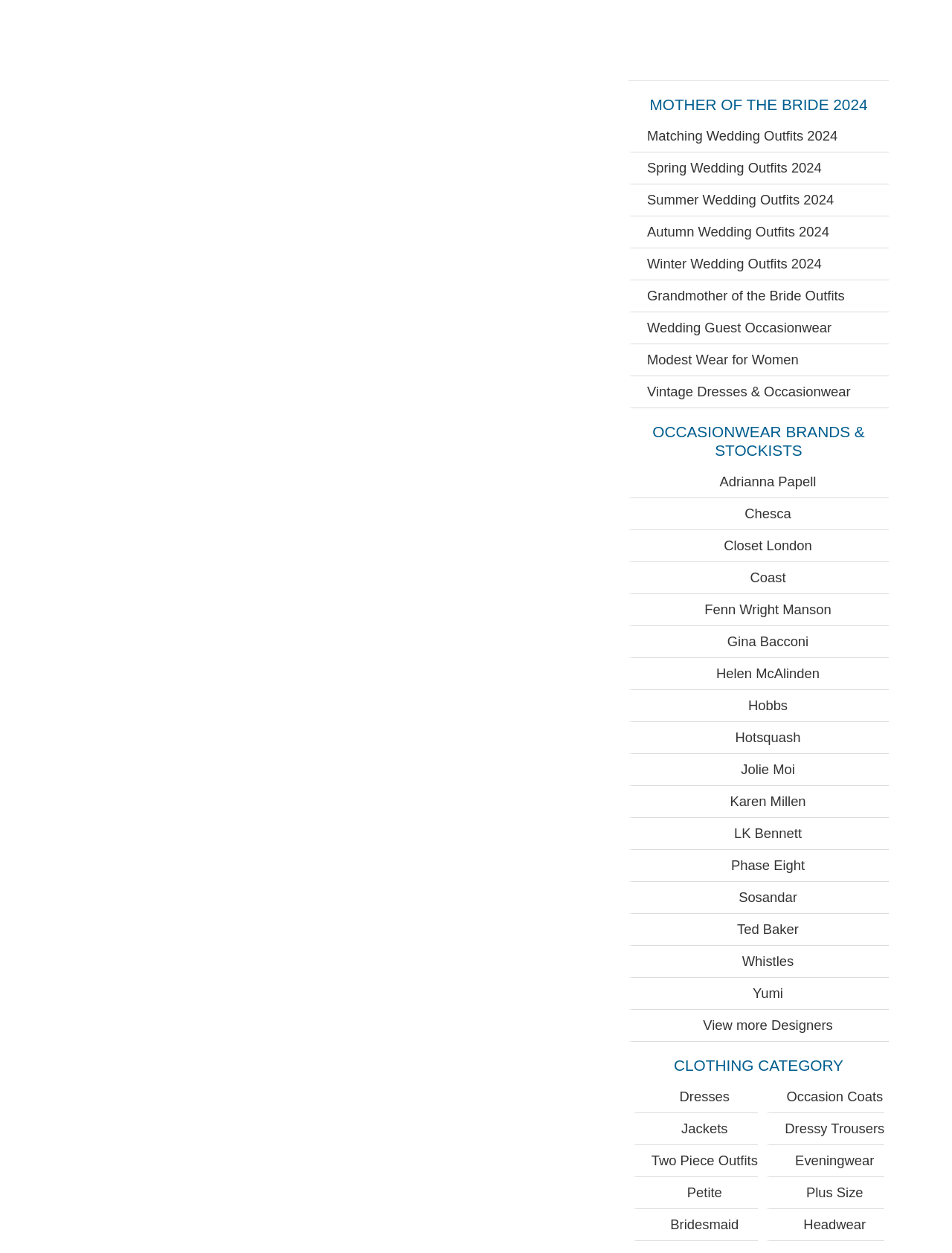Please indicate the bounding box coordinates for the clickable area to complete the following task: "Explore Adrianna Papell". The coordinates should be specified as four float numbers between 0 and 1, i.e., [left, top, right, bottom].

[0.664, 0.372, 0.934, 0.397]